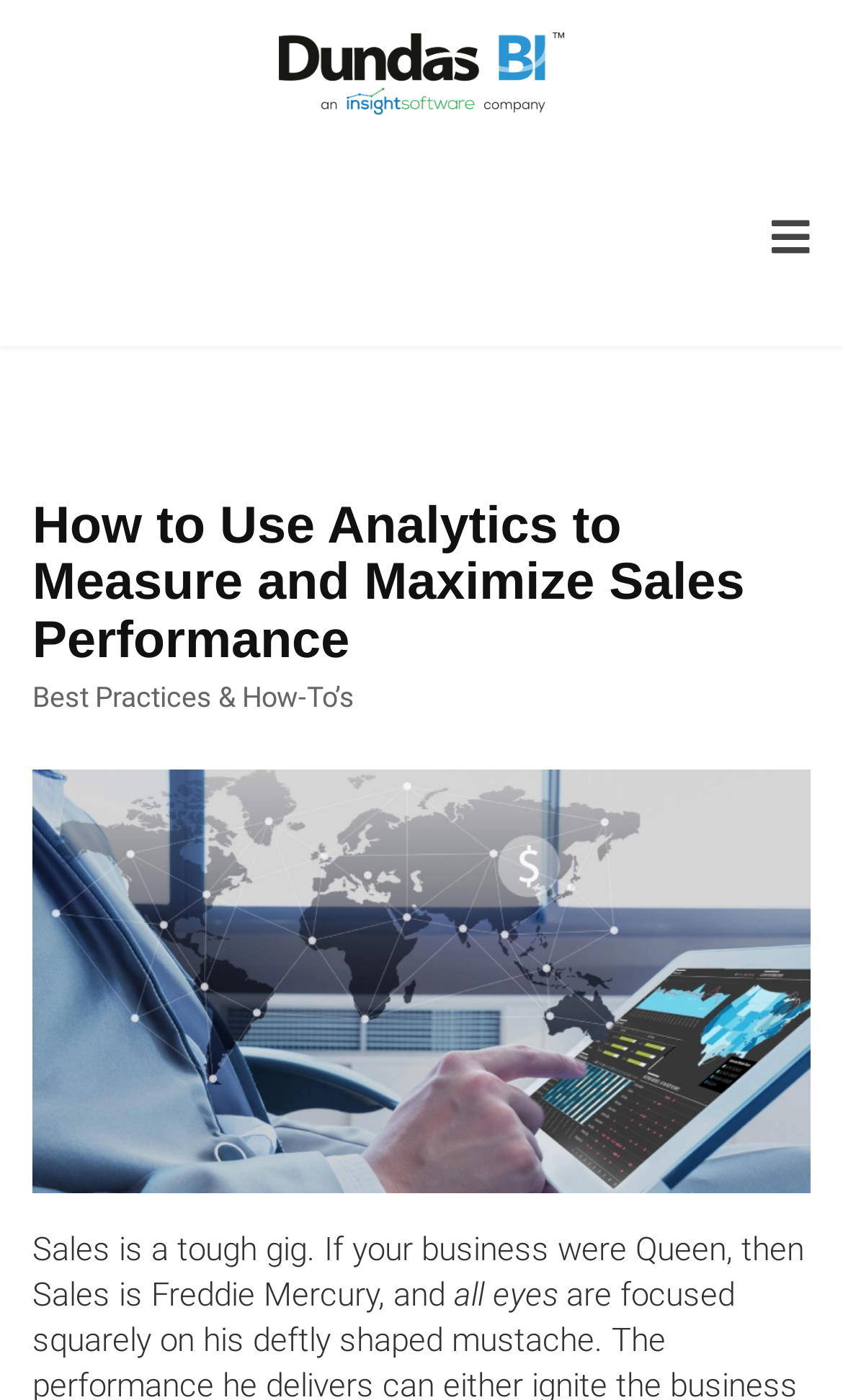Locate the UI element described as follows: "Subscribe". Return the bounding box coordinates as four float numbers between 0 and 1 in the order [left, top, right, bottom].

None